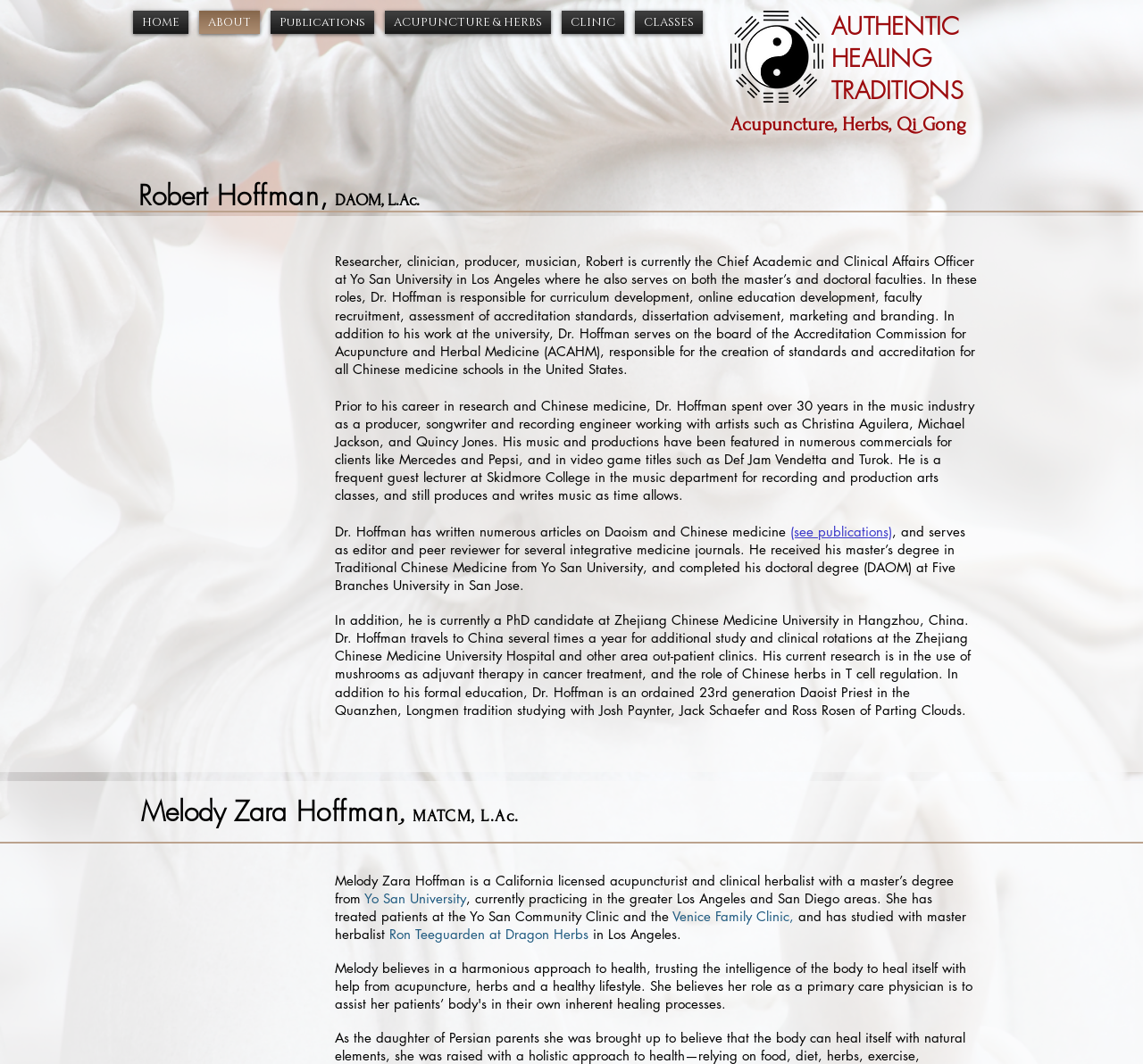Provide the bounding box coordinates of the section that needs to be clicked to accomplish the following instruction: "View Robert Hoffman's publications."

[0.691, 0.491, 0.78, 0.507]